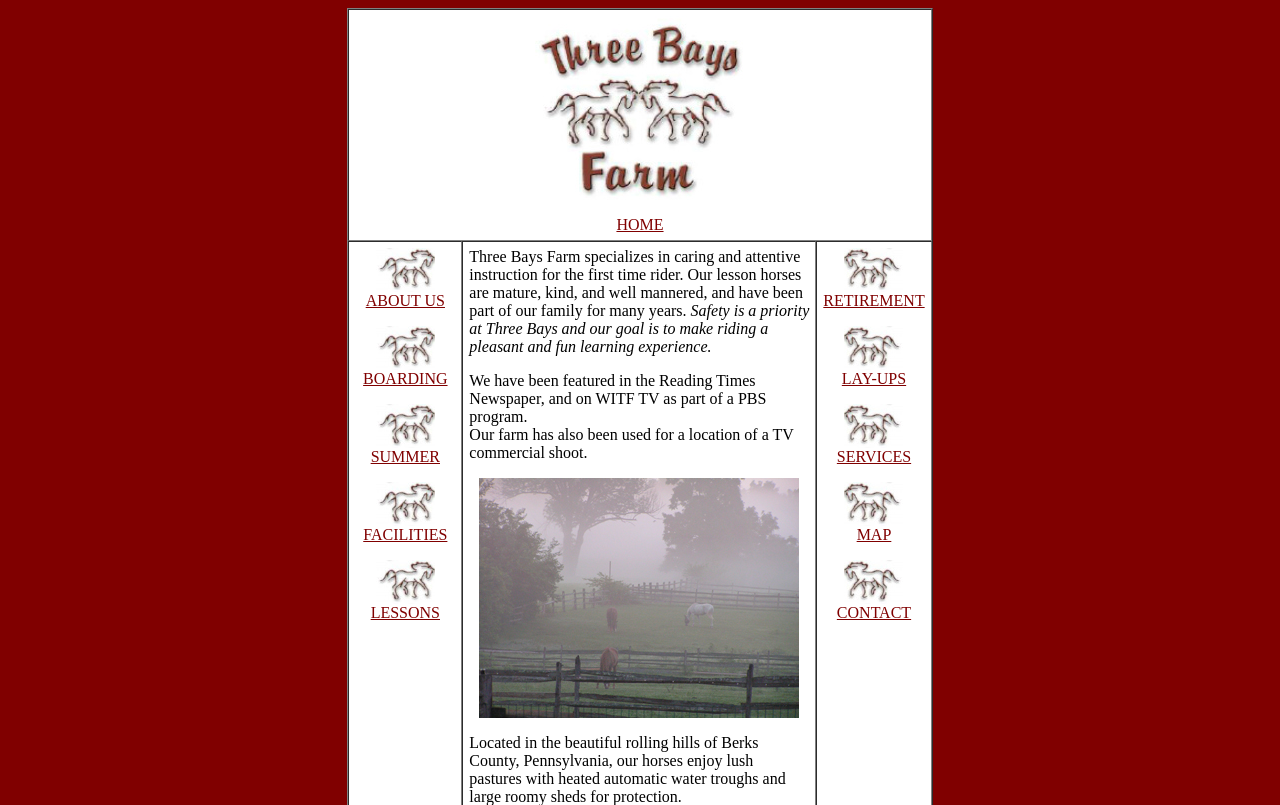What is the position of the ABOUT US link?
Please answer the question as detailed as possible based on the image.

I analyzed the bounding box coordinates of the link elements in the top navigation bar and found that the ABOUT US link has a left coordinate of 0.286, which is the second smallest left coordinate among all the links.